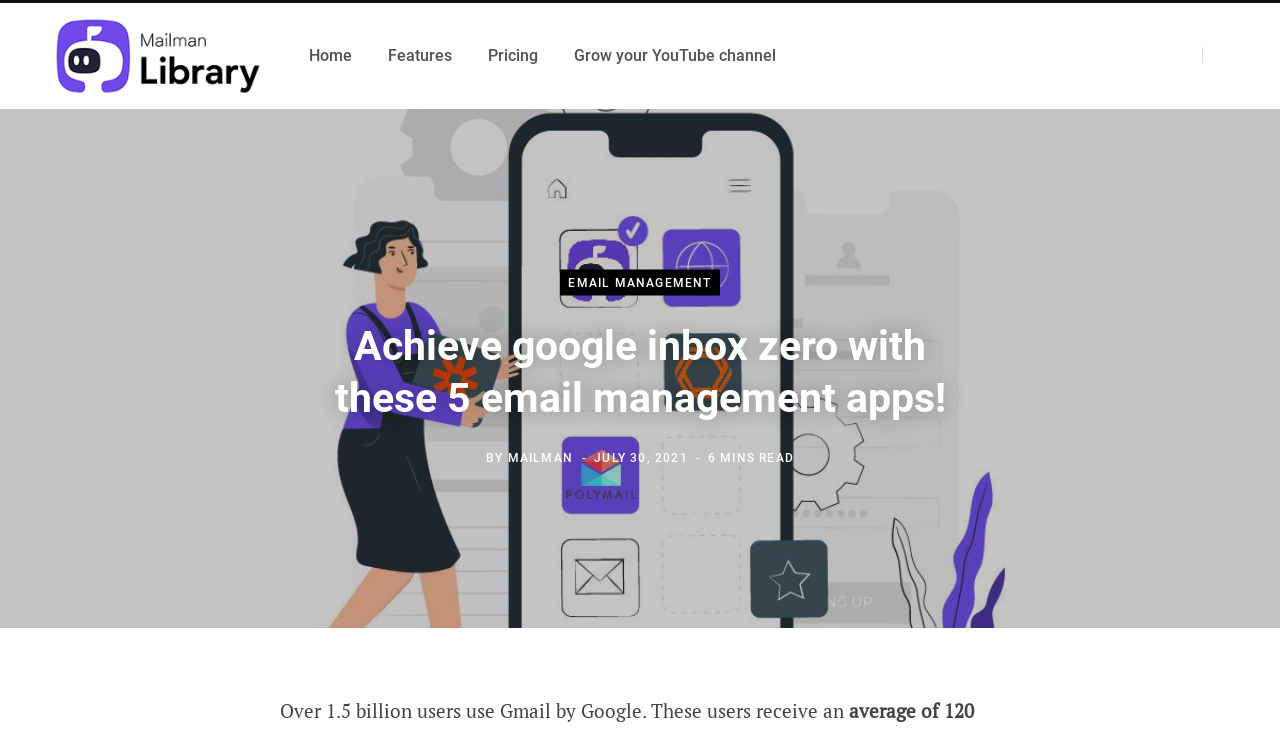Please identify the bounding box coordinates of the clickable area that will fulfill the following instruction: "Search for something". The coordinates should be in the format of four float numbers between 0 and 1, i.e., [left, top, right, bottom].

[0.939, 0.064, 0.957, 0.086]